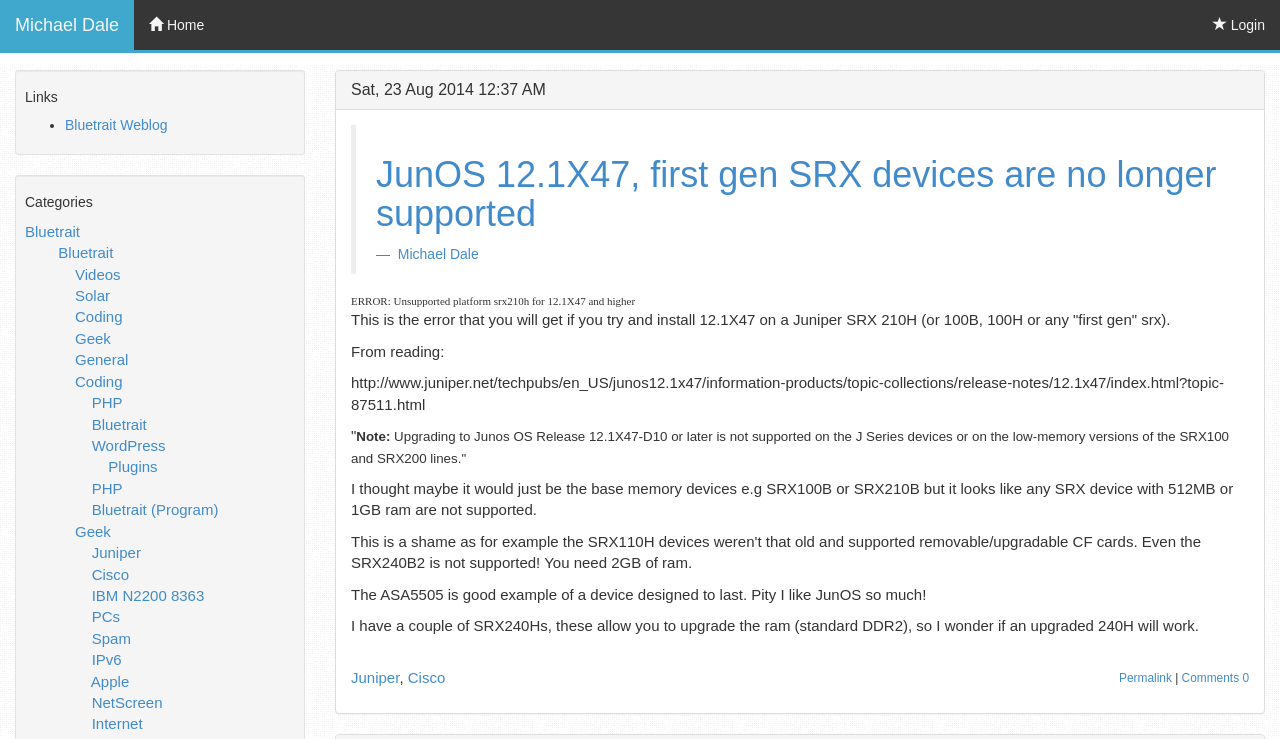Find and indicate the bounding box coordinates of the region you should select to follow the given instruction: "Check the 'Comments' section".

[0.923, 0.907, 0.976, 0.926]